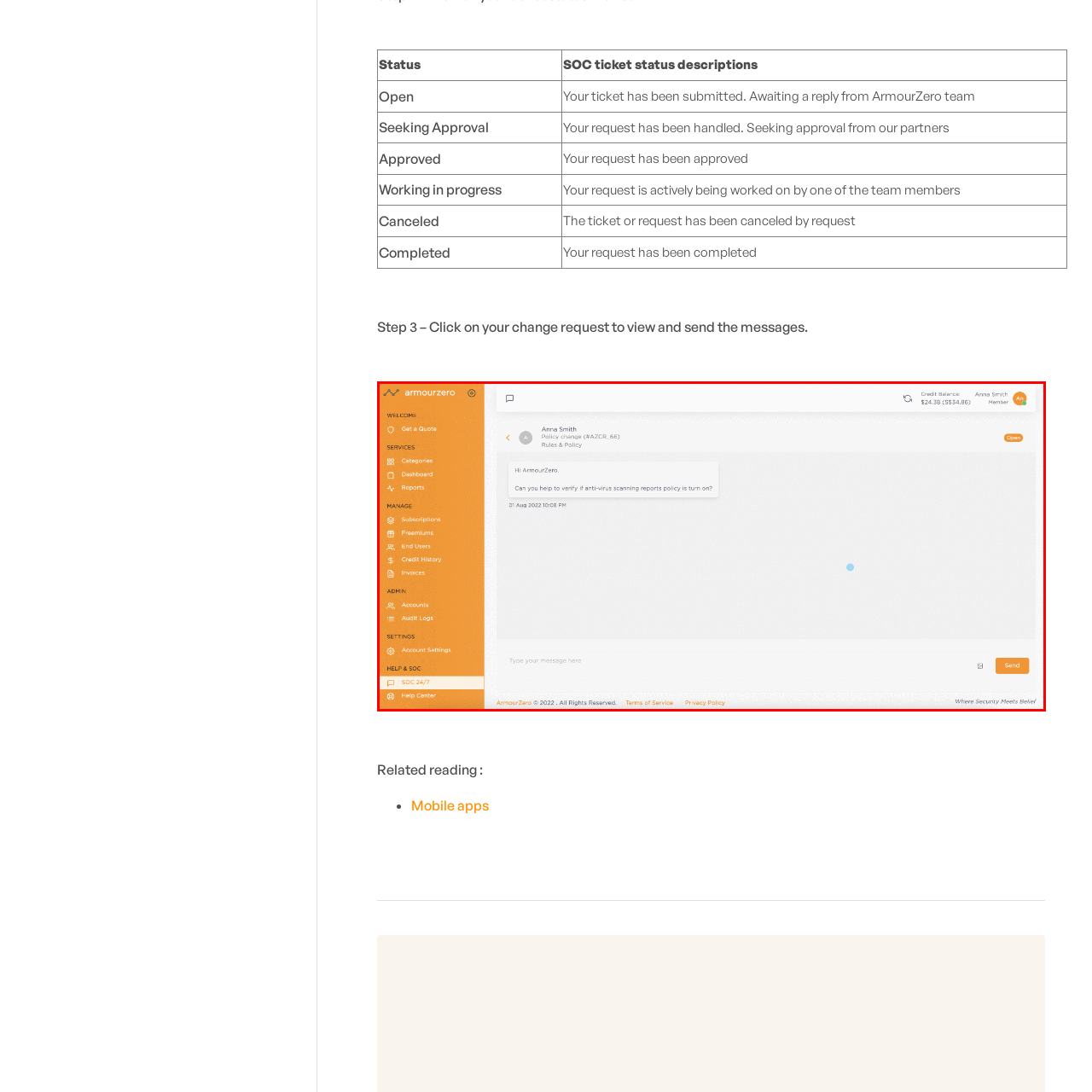What options are available in the left sidebar?
Analyze the image marked by the red bounding box and respond with an in-depth answer considering the visual clues.

The left sidebar of the interface features navigation options, including Dashboard, Reports, and Help Center, which allow the user to access different services within the ArmourZero platform.